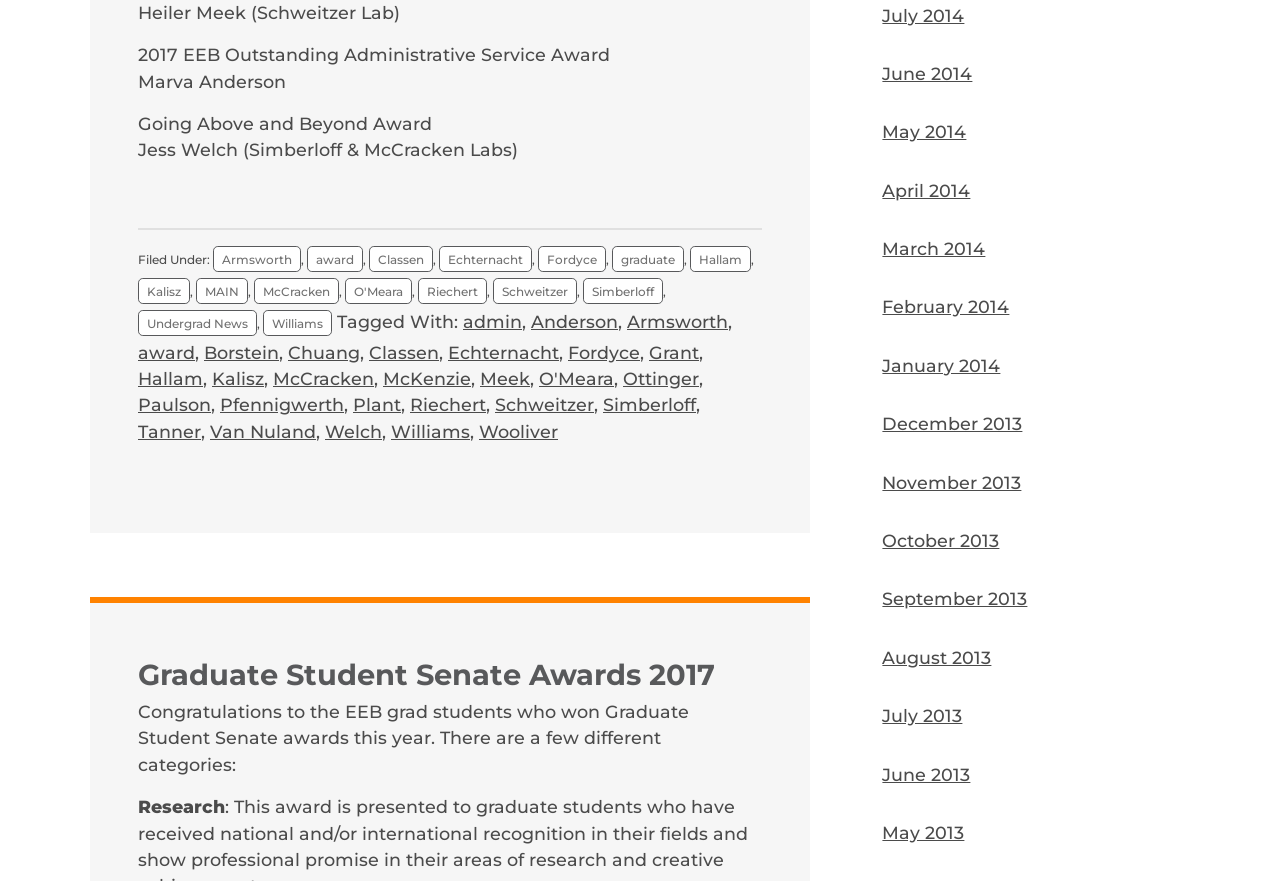Reply to the question with a single word or phrase:
How many links are there in the footer section?

24